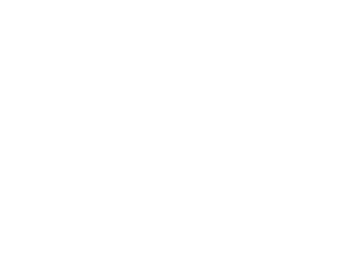What is the purpose of the logo on the webpage?
Give a detailed explanation using the information visible in the image.

The logo of Orthostand serves as a visual anchor for users navigating the homepage, which suggests that it plays a significant role in reinforcing the company's mission to promote healthy practices in foot care.